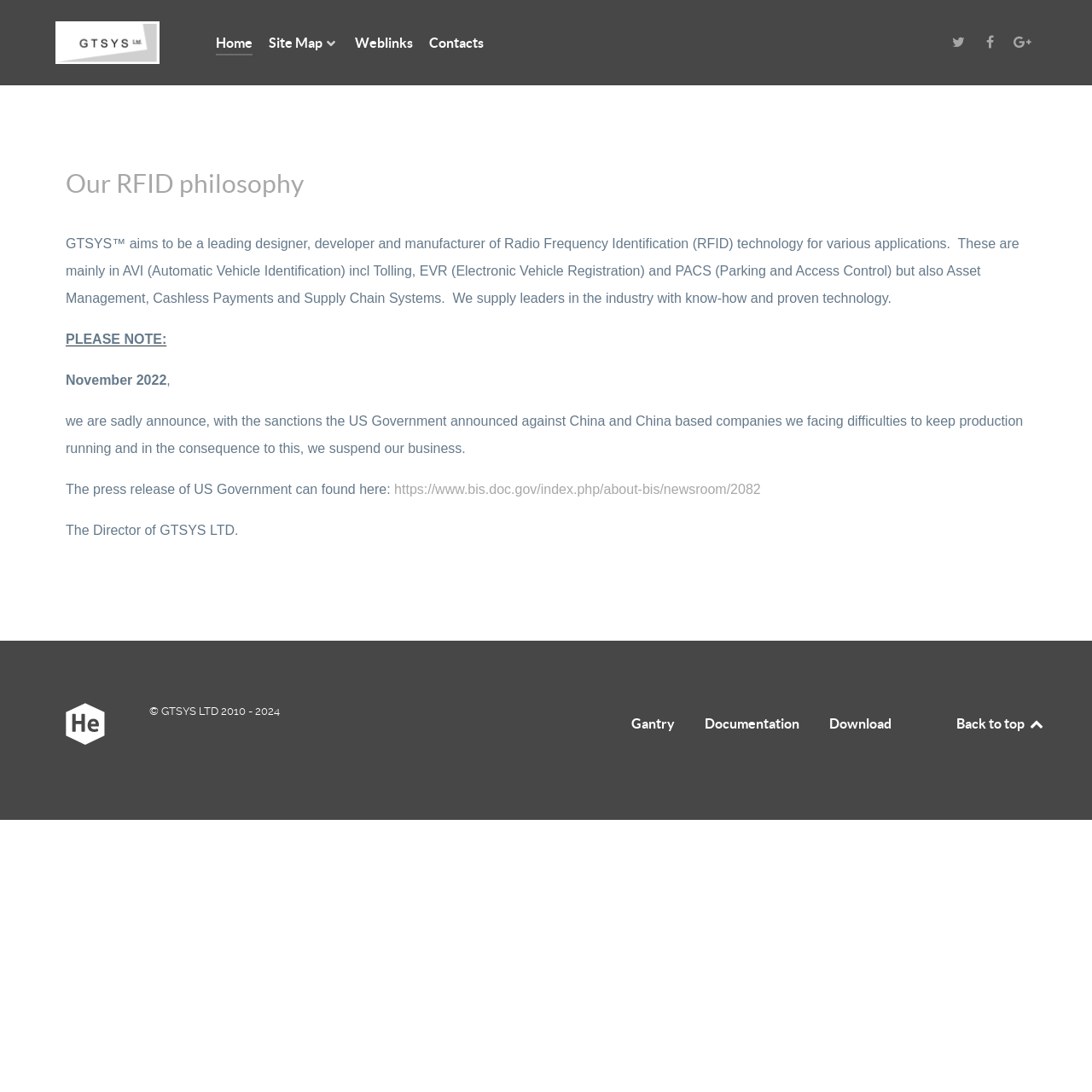Please give a concise answer to this question using a single word or phrase: 
What is the purpose of the link 'https://www.bis.doc.gov/index.php/about-bis/newsroom/2082'?

US Government press release